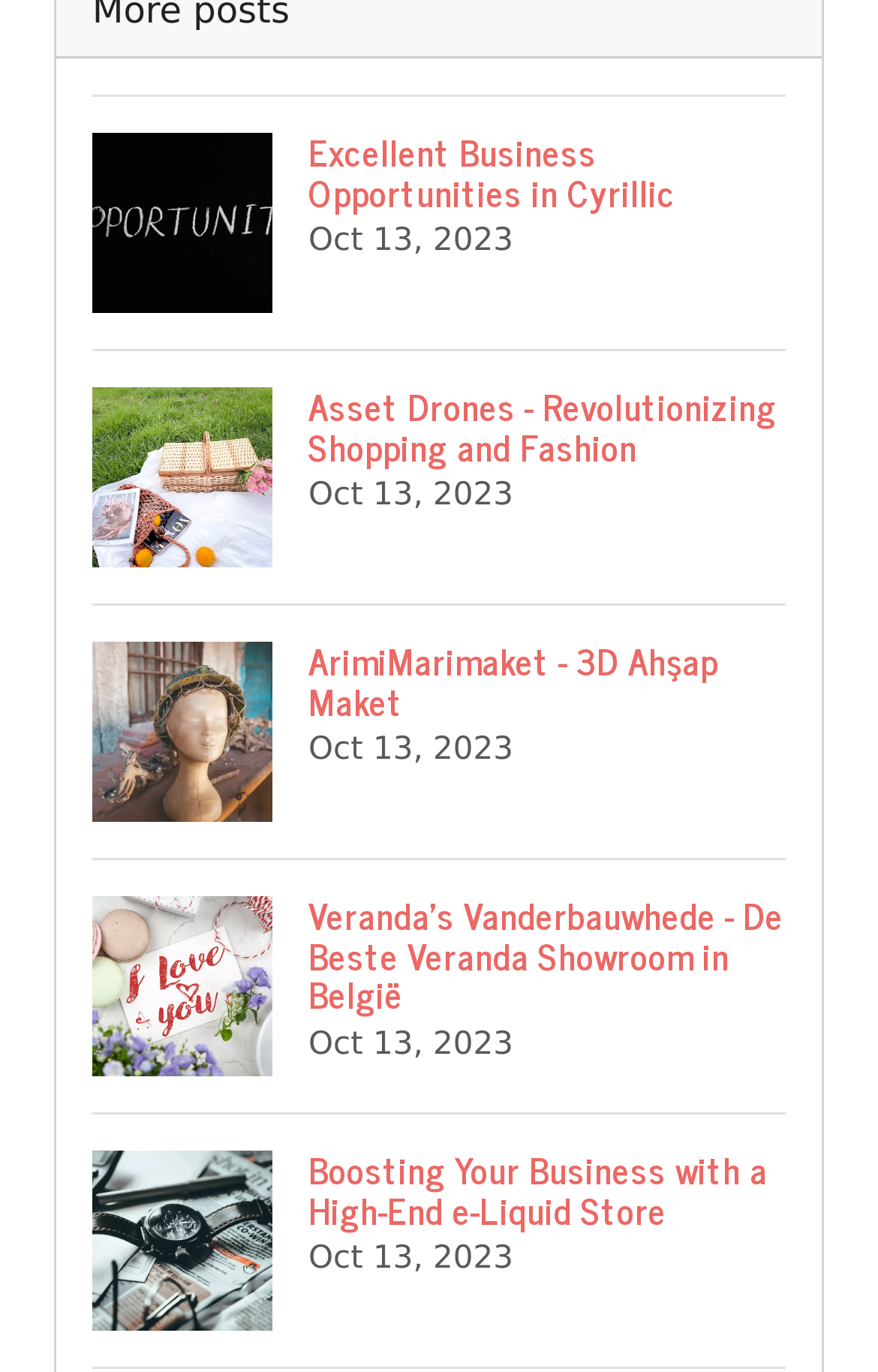How many images are on the webpage?
Using the picture, provide a one-word or short phrase answer.

5